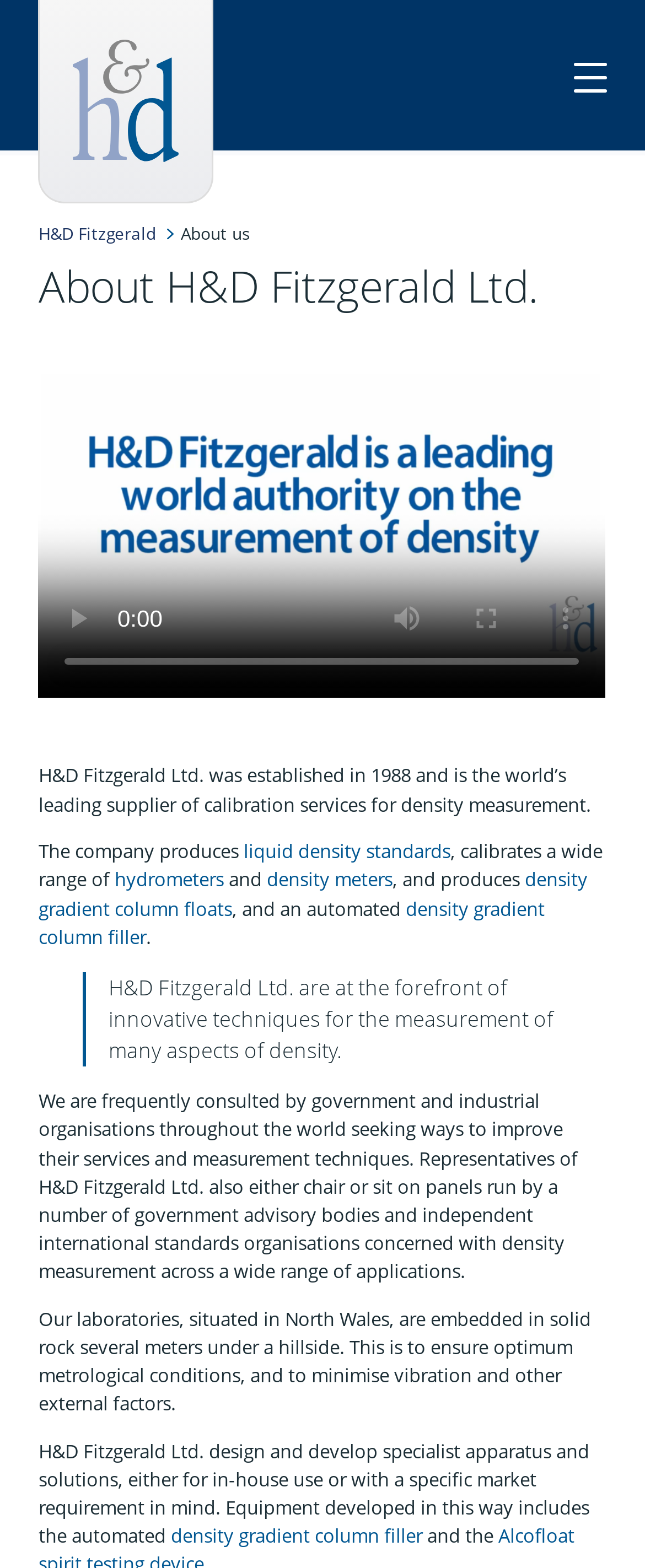Provide a brief response to the question below using one word or phrase:
What products does the company produce?

liquid density standards, hydrometers, density meters, density gradient column floats